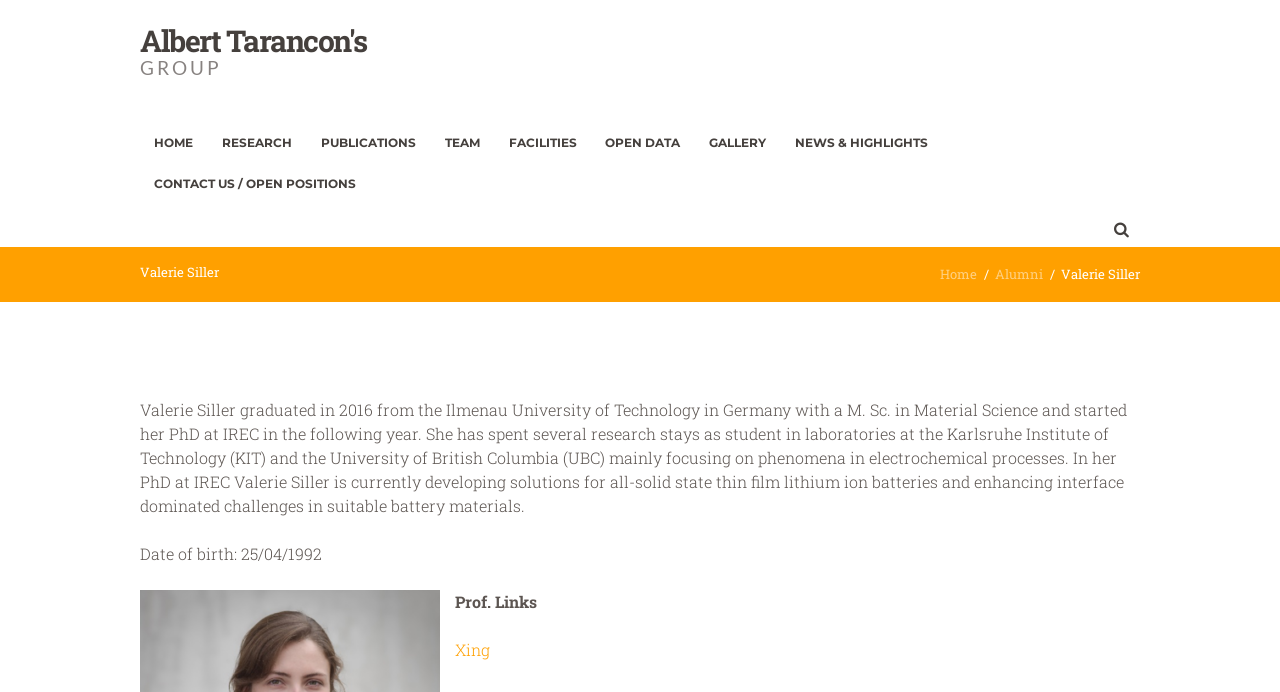What is the date of birth of Valerie Siller?
Give a thorough and detailed response to the question.

The webpage explicitly states Valerie Siller's date of birth as 25/04/1992.